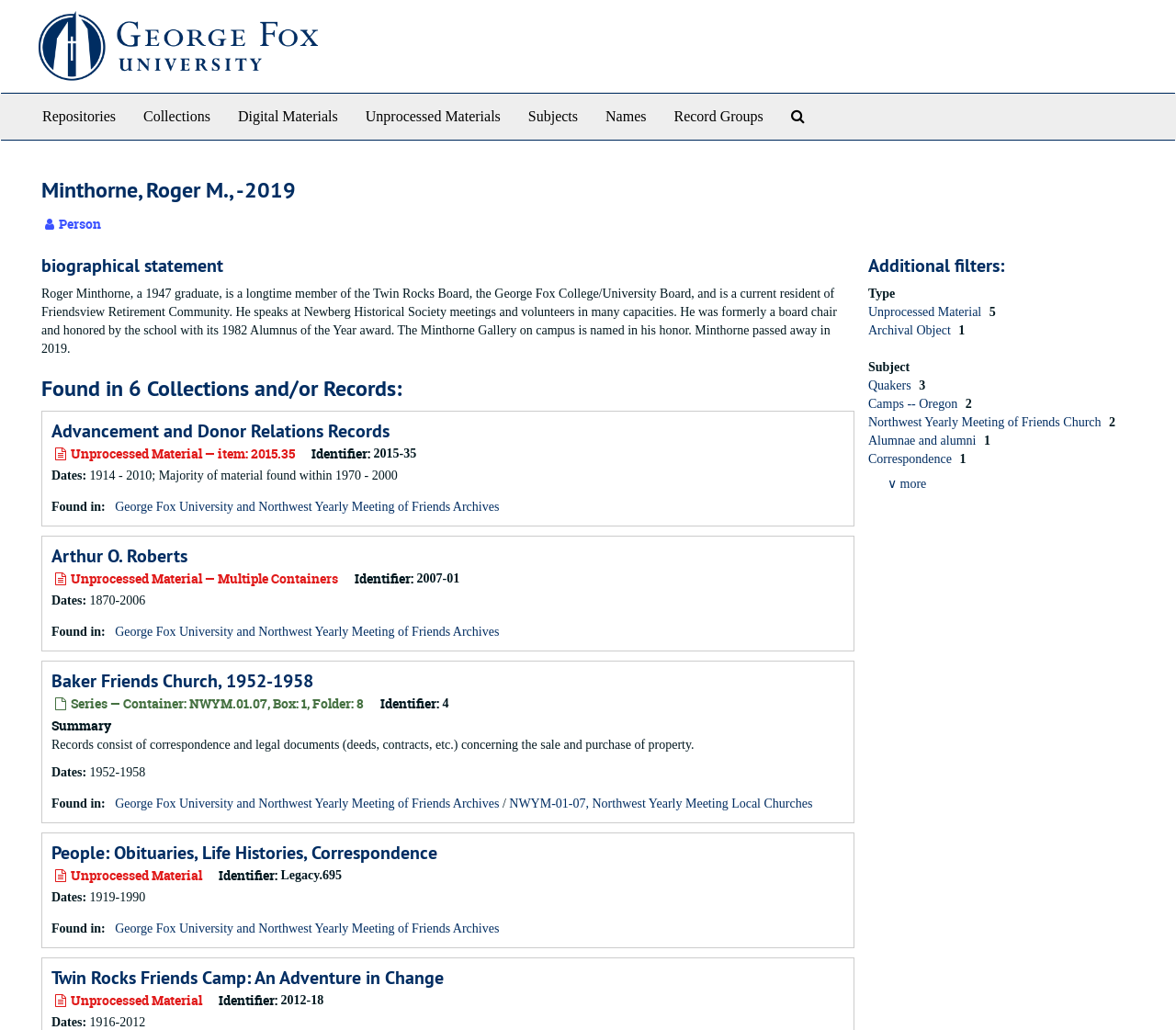Please identify the bounding box coordinates of the element's region that needs to be clicked to fulfill the following instruction: "click on the link to George Fox University Archives". The bounding box coordinates should consist of four float numbers between 0 and 1, i.e., [left, top, right, bottom].

[0.0, 0.037, 0.272, 0.05]